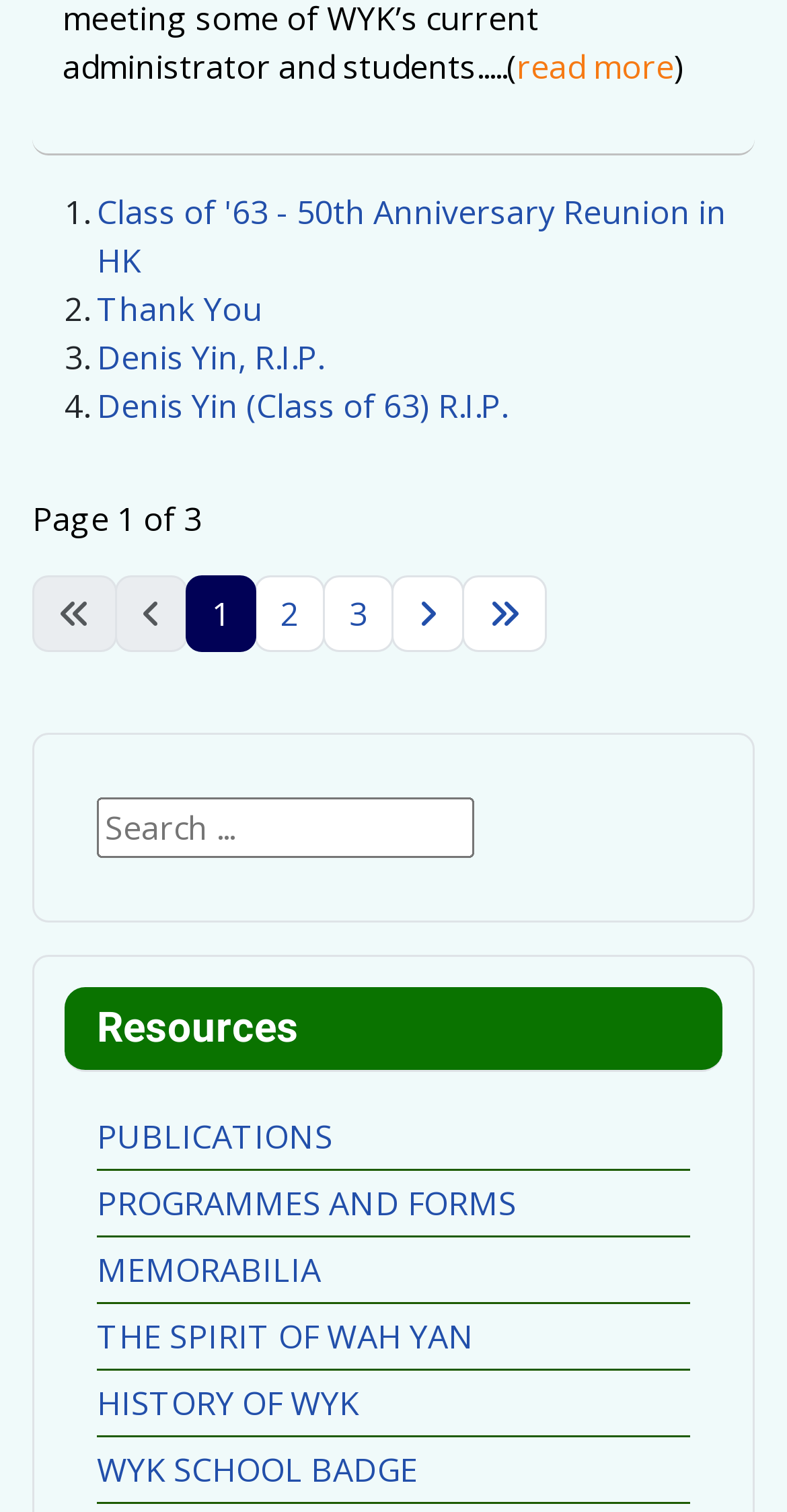Given the element description The Spirit of Wah Yan, specify the bounding box coordinates of the corresponding UI element in the format (top-left x, top-left y, bottom-right x, bottom-right y). All values must be between 0 and 1.

[0.123, 0.869, 0.603, 0.898]